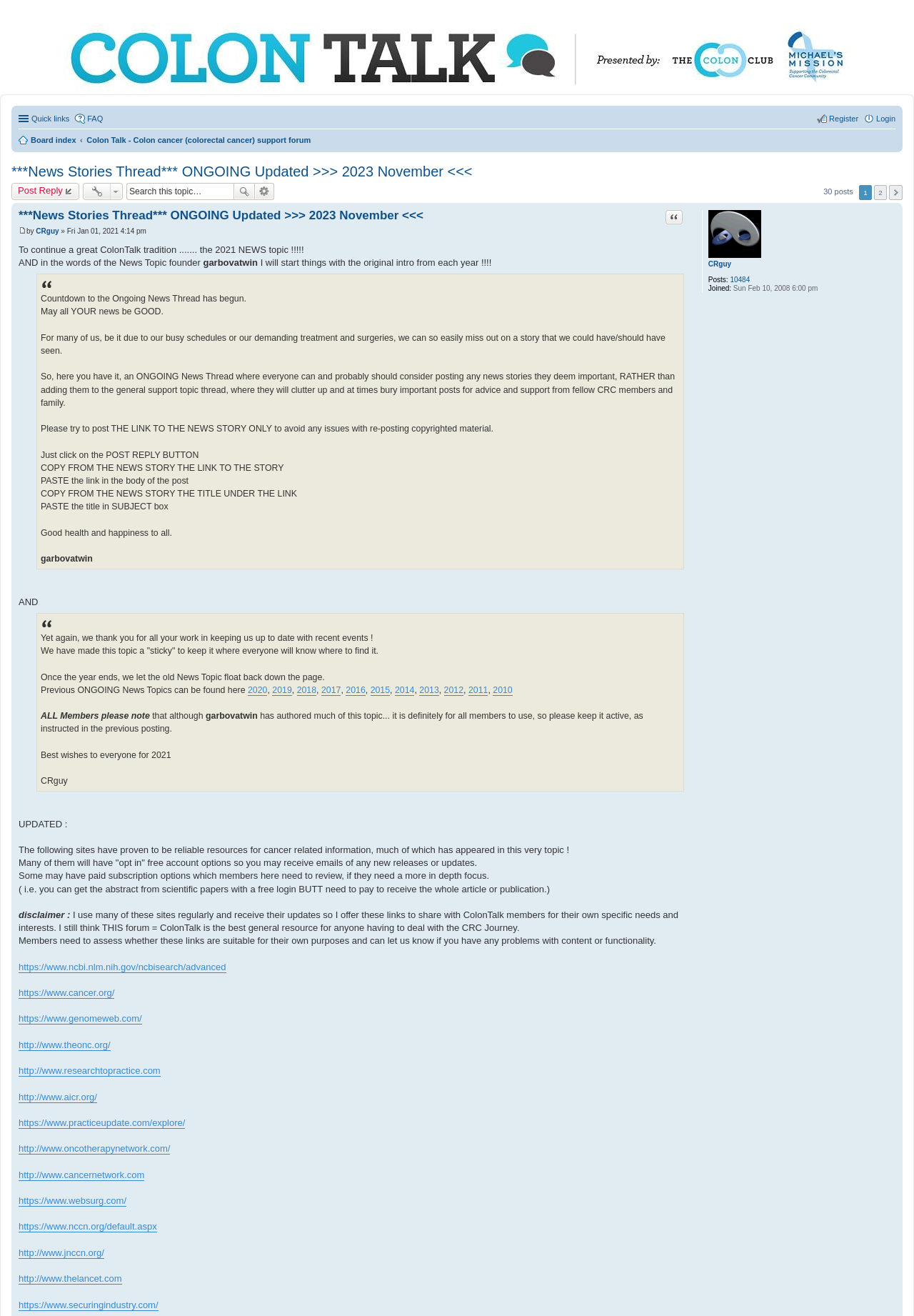Determine the bounding box coordinates of the area to click in order to meet this instruction: "Click on the 'Post Reply' button".

[0.012, 0.139, 0.087, 0.152]